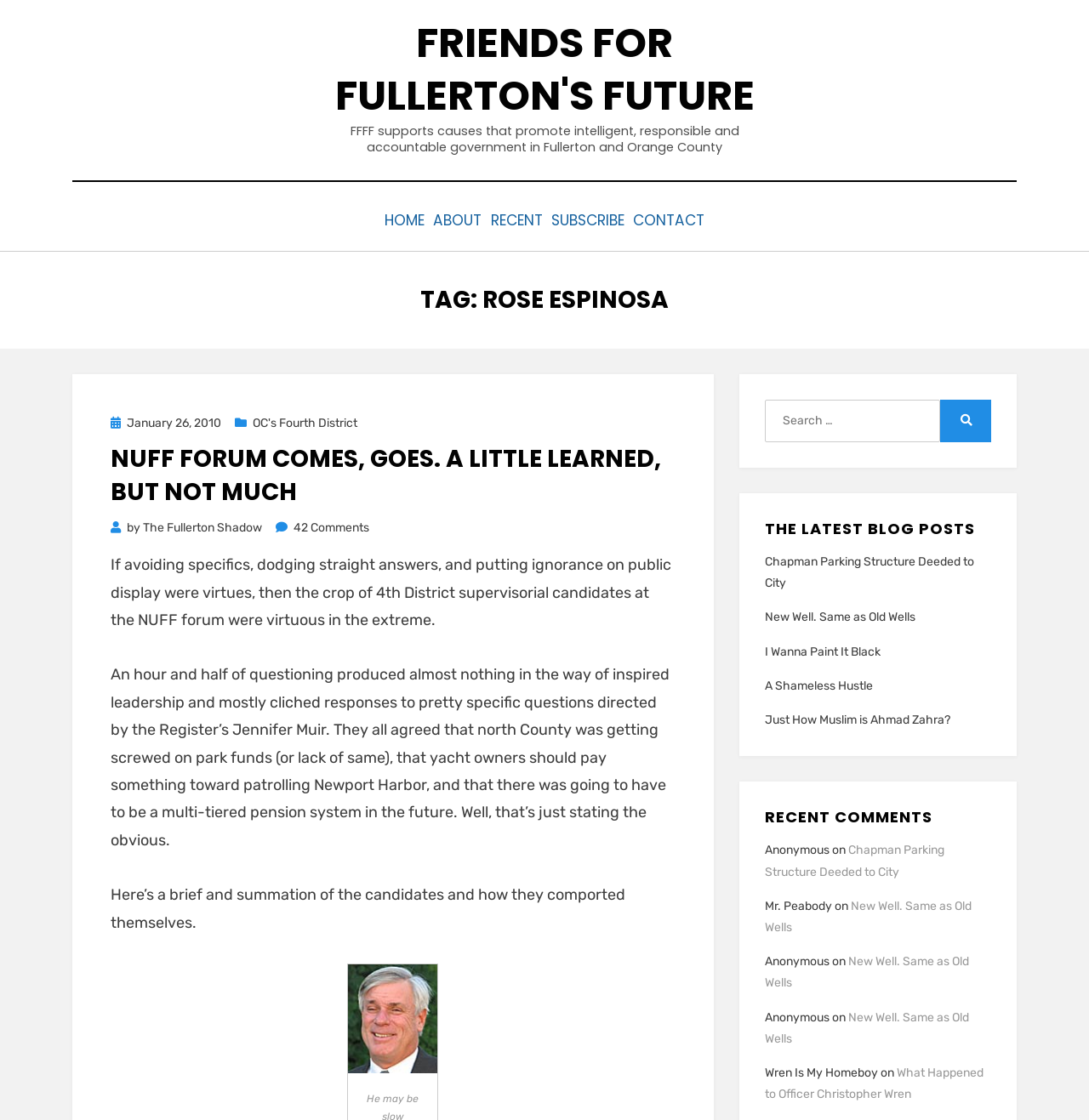Identify and provide the bounding box for the element described by: "About".

[0.369, 0.185, 0.438, 0.206]